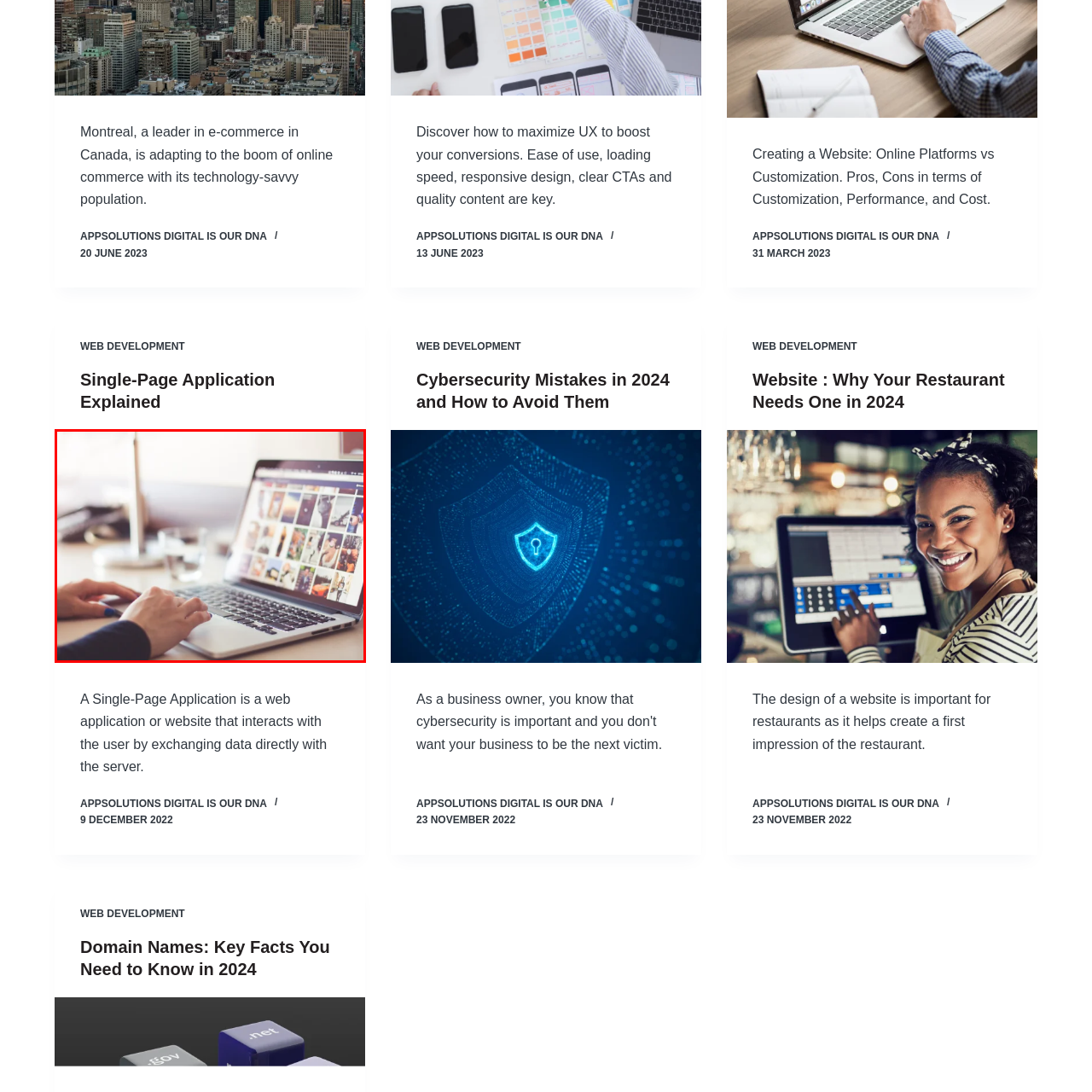Direct your attention to the image within the red boundary and answer the question with a single word or phrase:
What type of application is related to the context of this image?

Single-Page Application